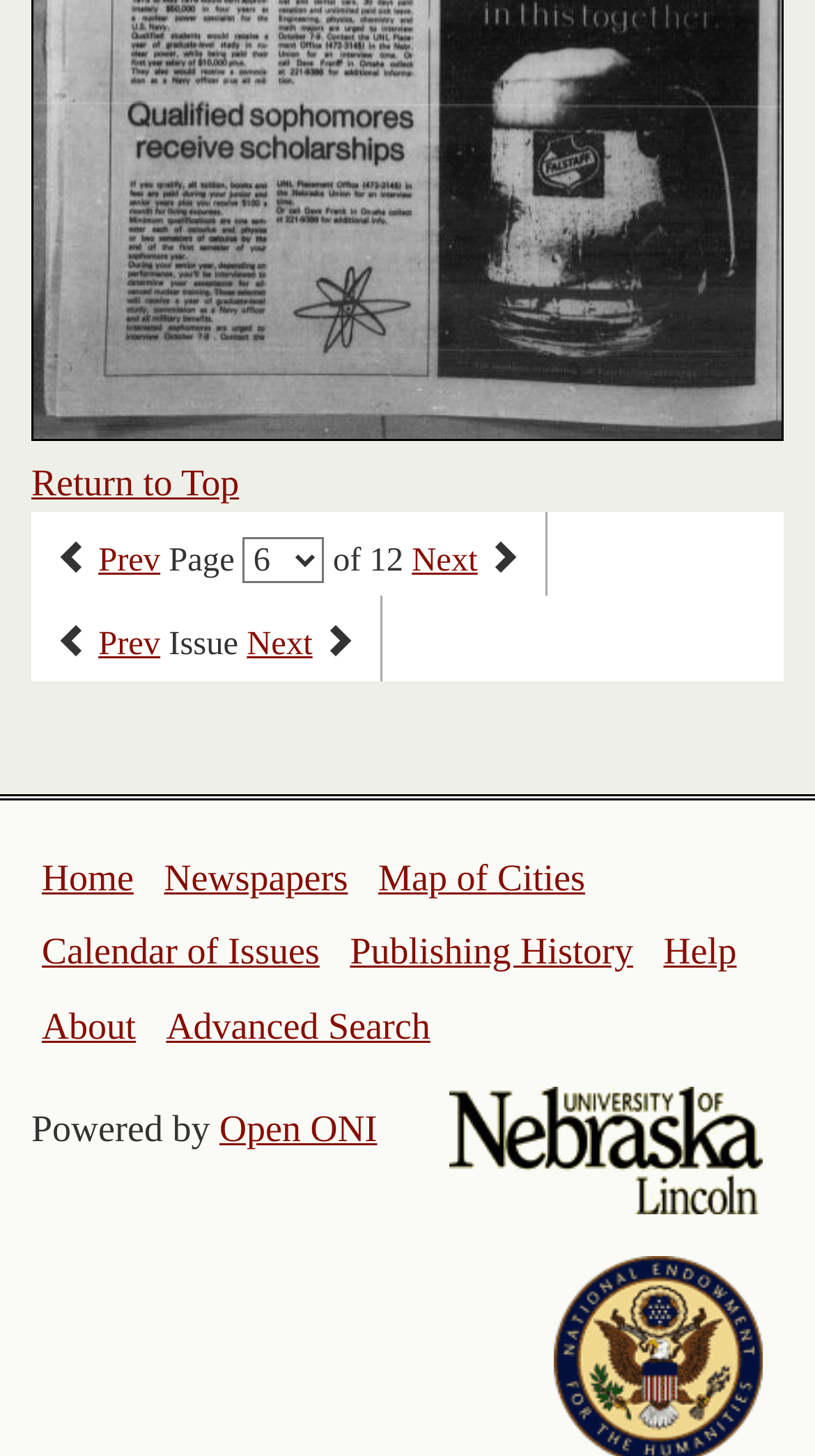What is the current page number?
Examine the image and provide an in-depth answer to the question.

I looked at the pagination section and saw the text 'Page' followed by a combobox and then the text 'of 12'. This suggests that the current page number is 1, as it is the first page out of 12.